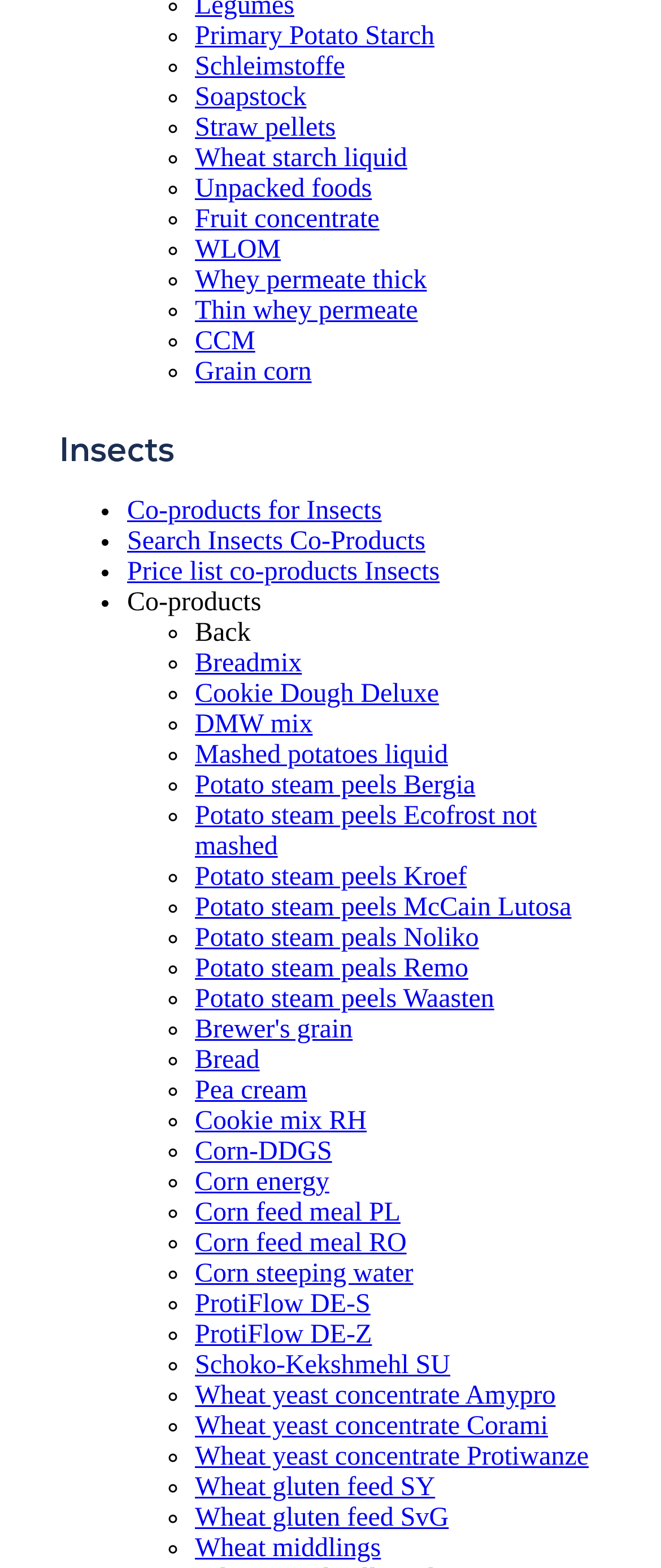Can you find the bounding box coordinates of the area I should click to execute the following instruction: "View Insects co-products"?

[0.192, 0.316, 0.577, 0.335]